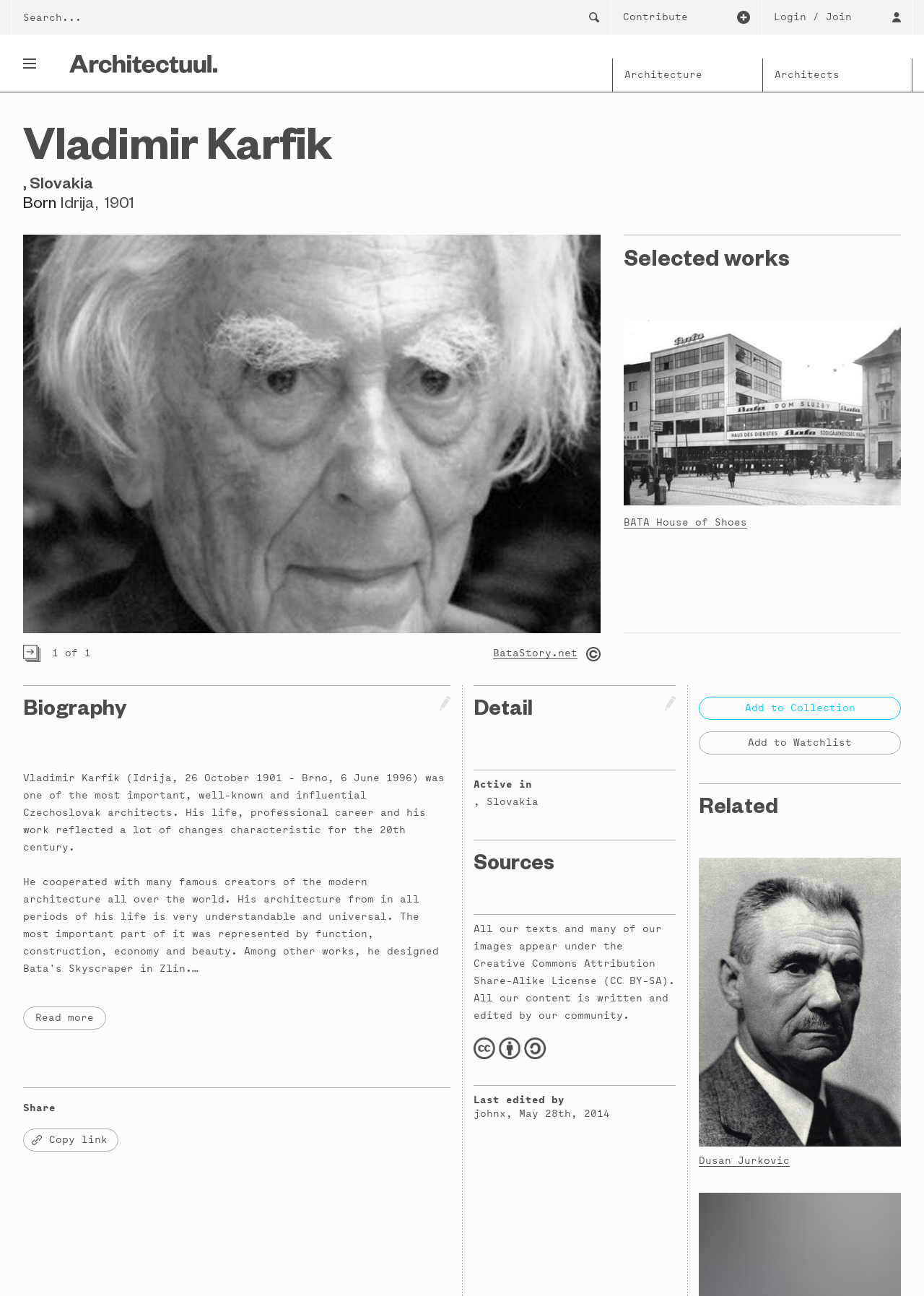Using the description "BATA House of Shoes", locate and provide the bounding box of the UI element.

[0.675, 0.399, 0.809, 0.408]